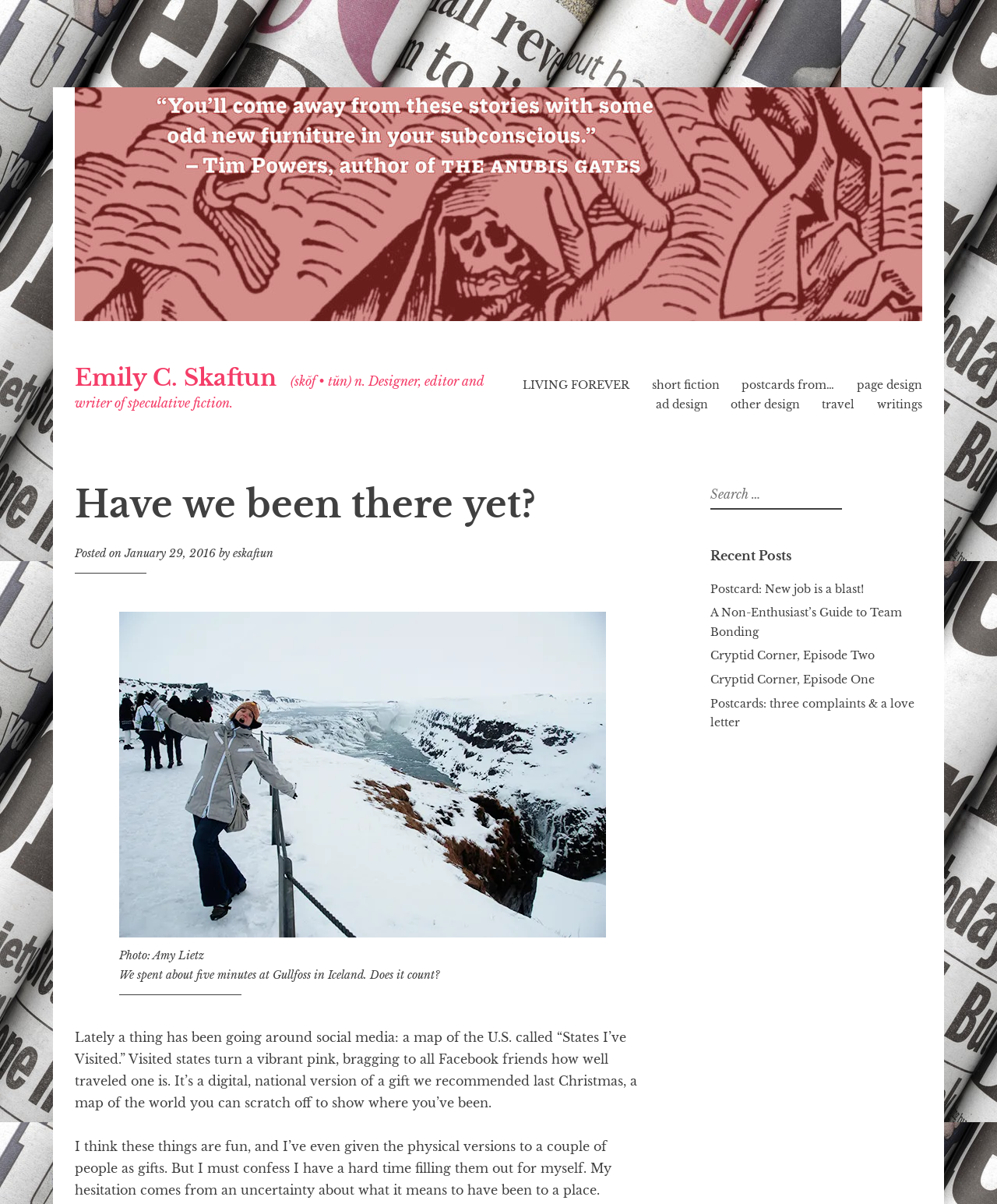Identify the bounding box coordinates for the element you need to click to achieve the following task: "Visit the 'LIVING FOREVER' page". The coordinates must be four float values ranging from 0 to 1, formatted as [left, top, right, bottom].

[0.524, 0.314, 0.631, 0.326]